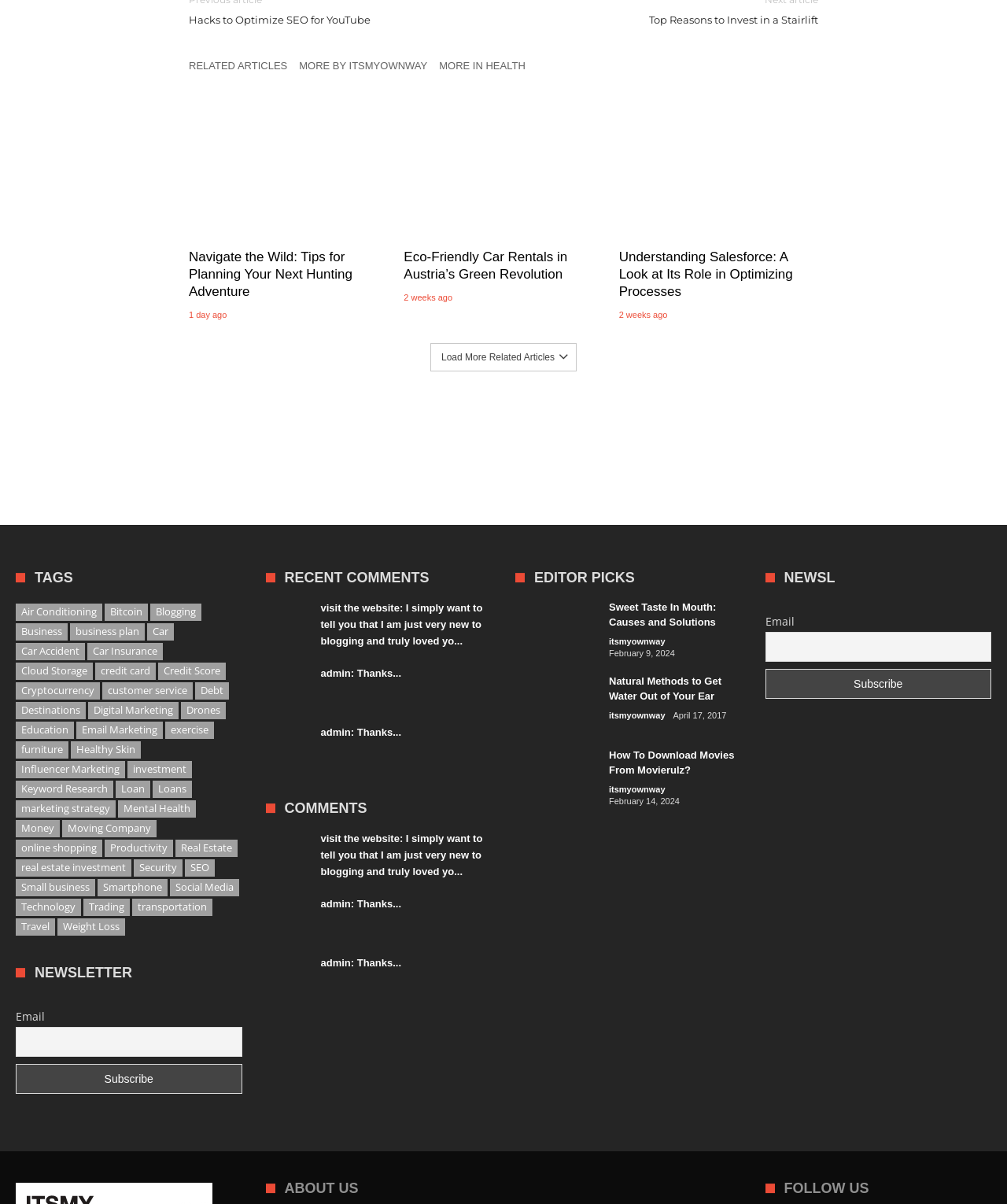How many tags are there?
Answer the question with just one word or phrase using the image.

43